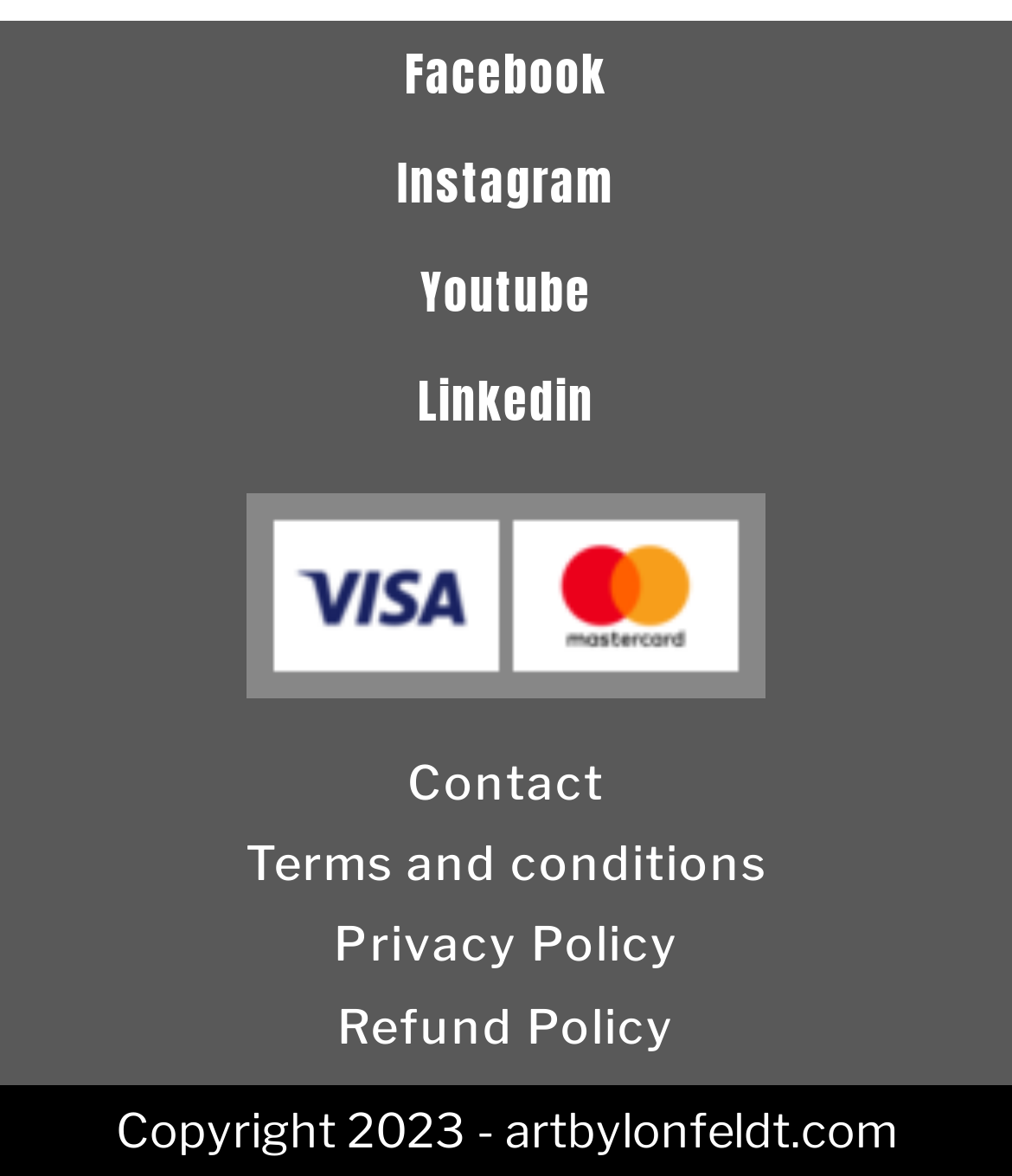Respond to the question below with a single word or phrase: What are the available links at the bottom?

Contact, Terms and conditions, Privacy Policy, Refund Policy